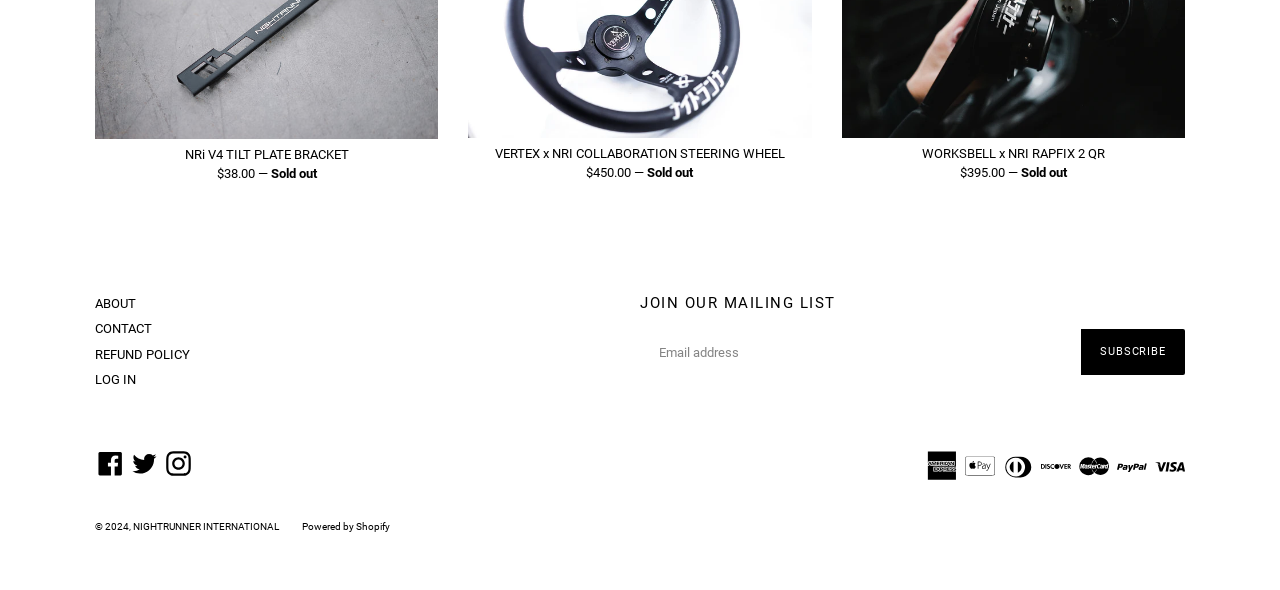Analyze the image and deliver a detailed answer to the question: What is the status of the VERTEX x NRI COLLABORATION STEERING WHEEL?

I found the status of the VERTEX x NRI COLLABORATION STEERING WHEEL by looking at the StaticText element with the text 'Sold out' which is located near the link element with the text 'VERTEX x NRI COLLABORATION STEERING WHEEL'.